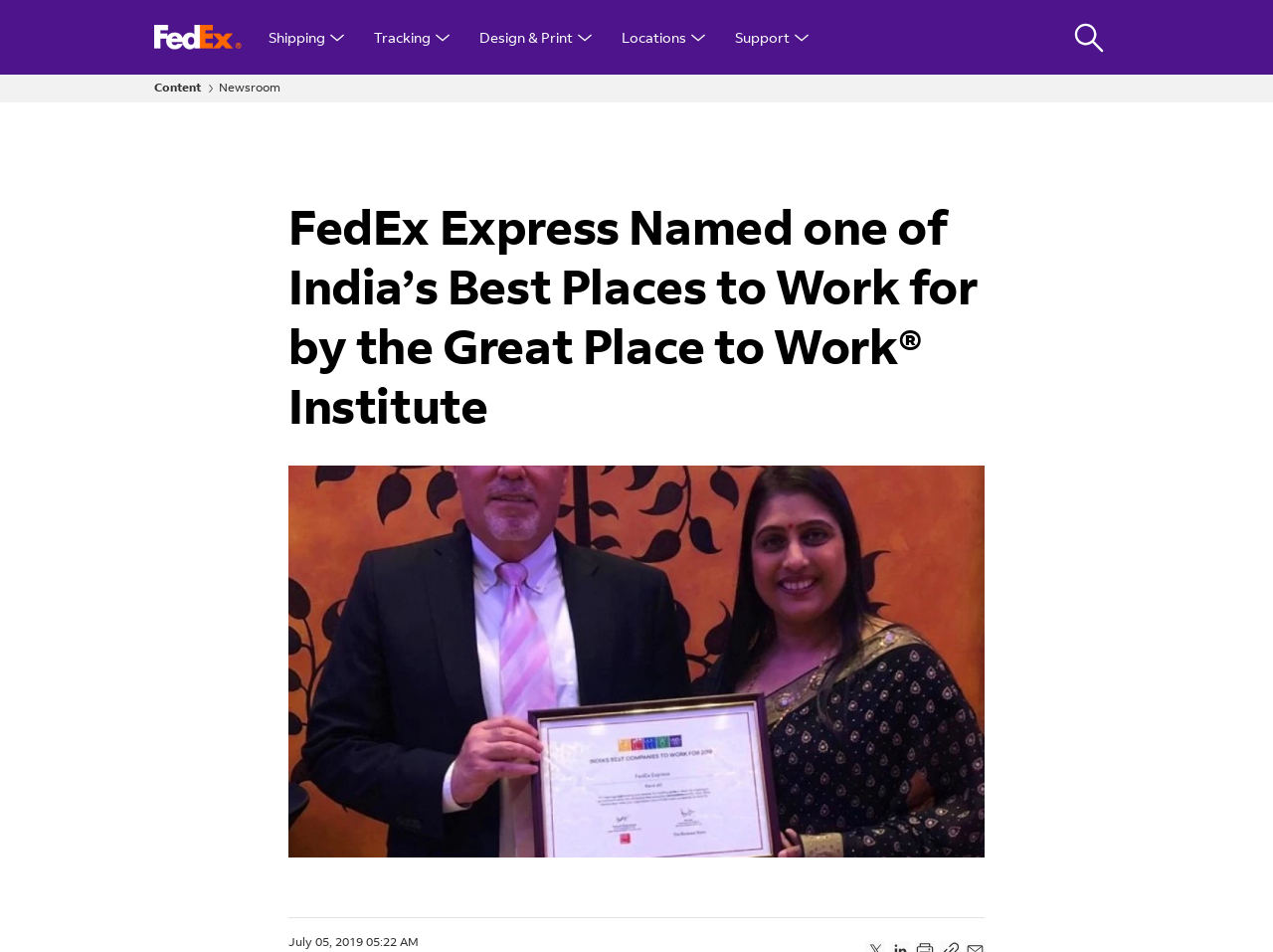Please identify the bounding box coordinates of the element I should click to complete this instruction: 'Click the FedEx logo'. The coordinates should be given as four float numbers between 0 and 1, like this: [left, top, right, bottom].

[0.121, 0.026, 0.19, 0.052]